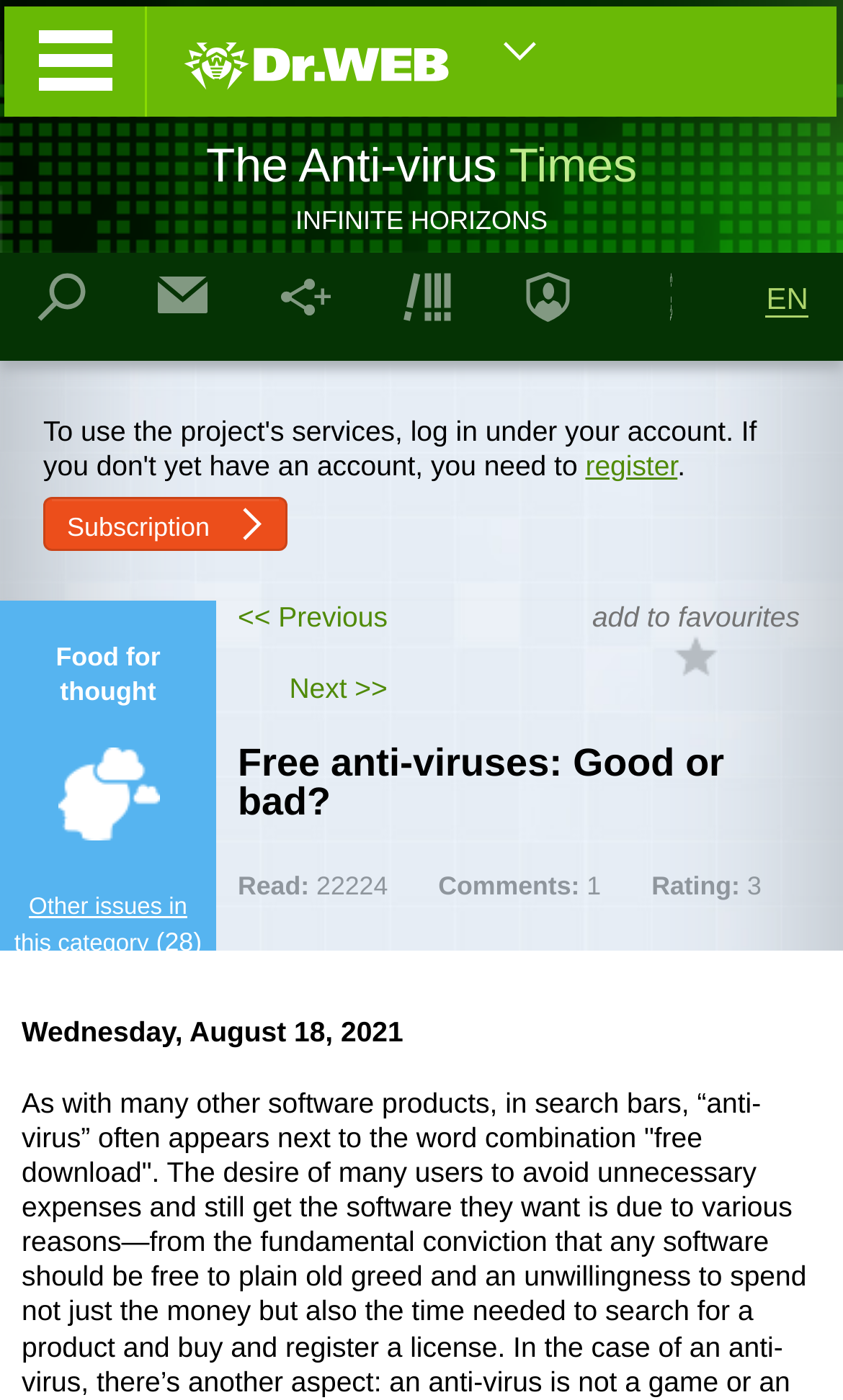Locate the bounding box coordinates of the clickable area needed to fulfill the instruction: "View John Deere Heavy Duty Starter".

None